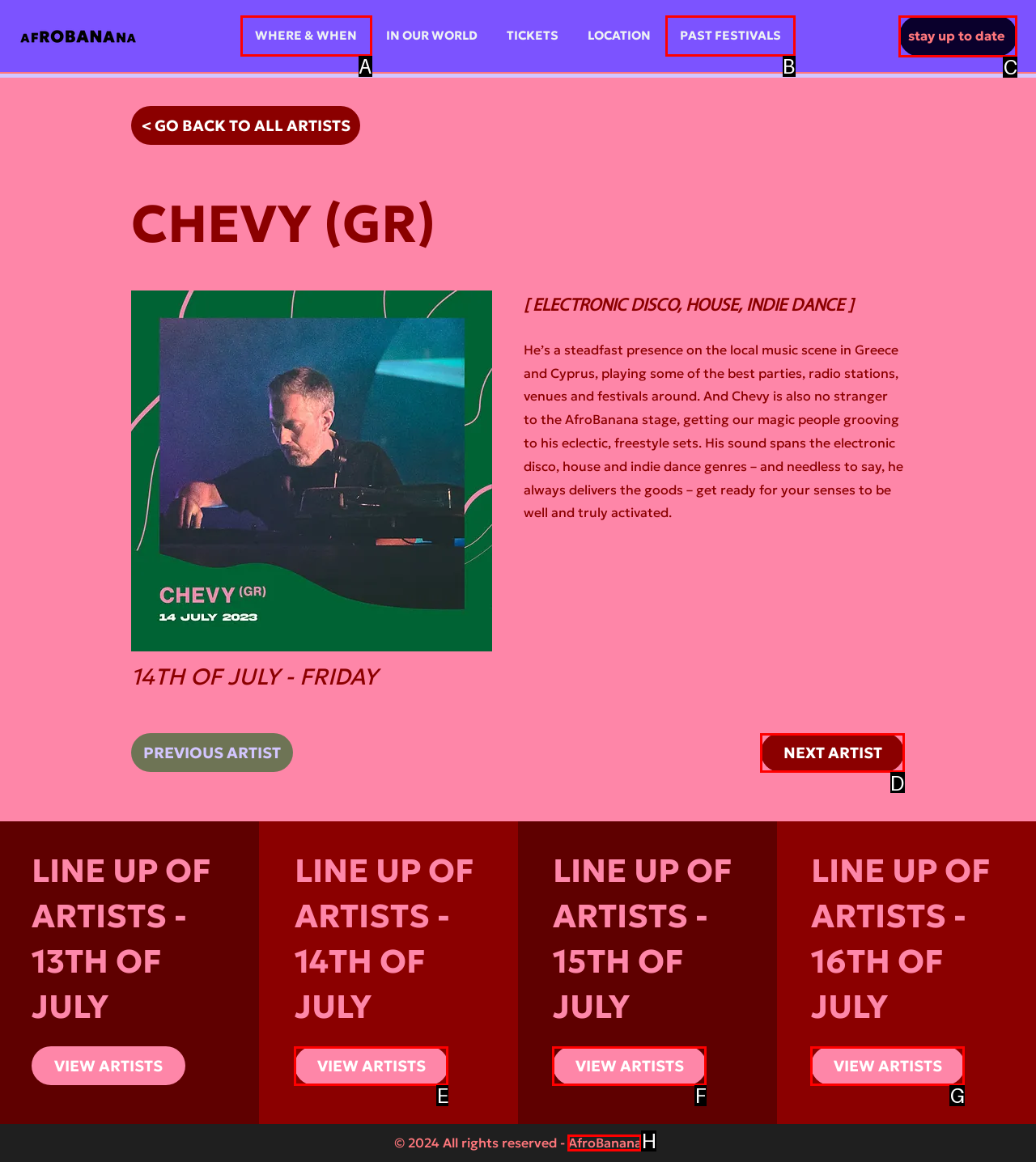Which UI element's letter should be clicked to achieve the task: view next artist
Provide the letter of the correct choice directly.

D